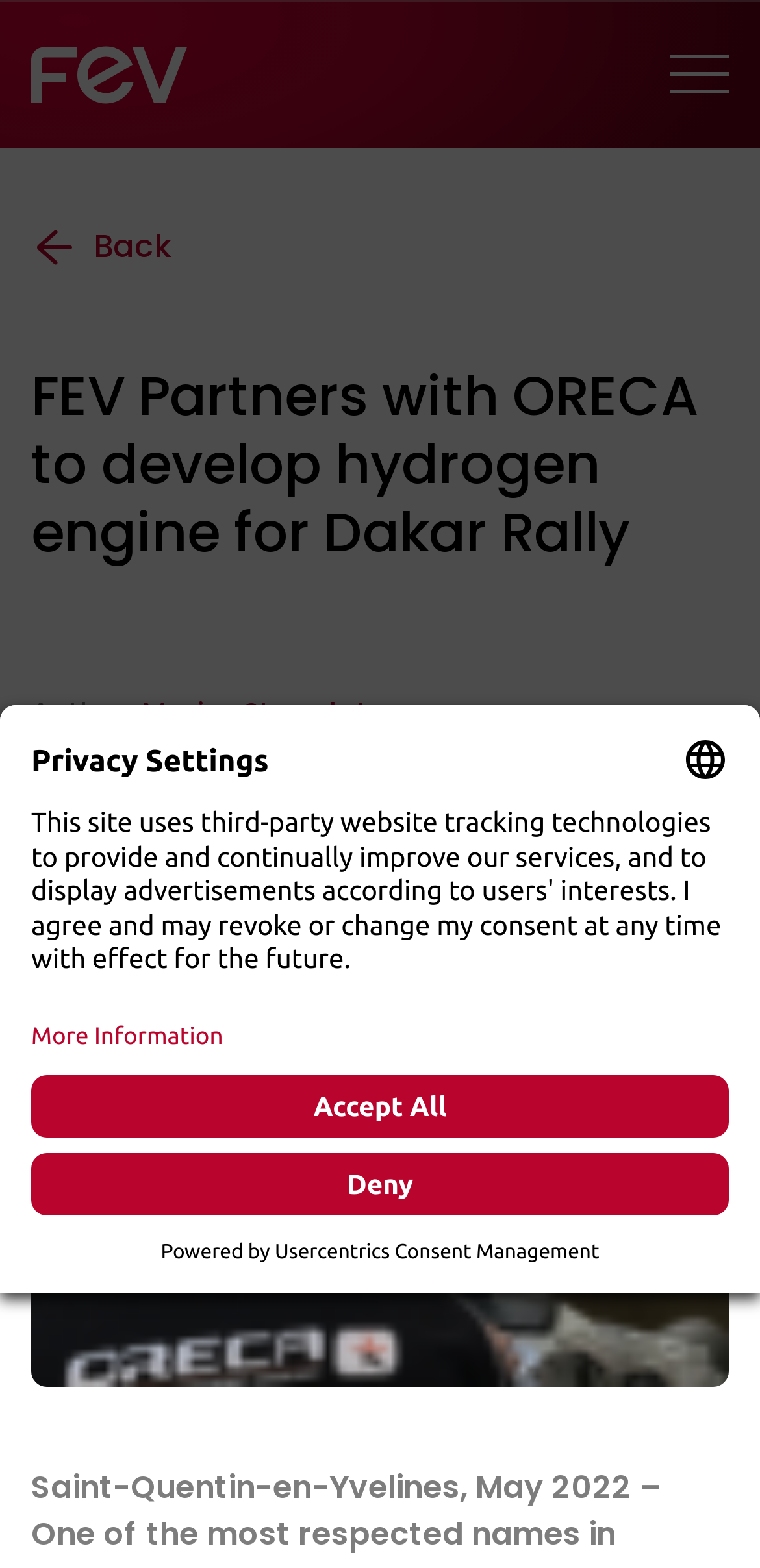Please identify the coordinates of the bounding box that should be clicked to fulfill this instruction: "Search".

[0.572, 0.026, 0.703, 0.051]